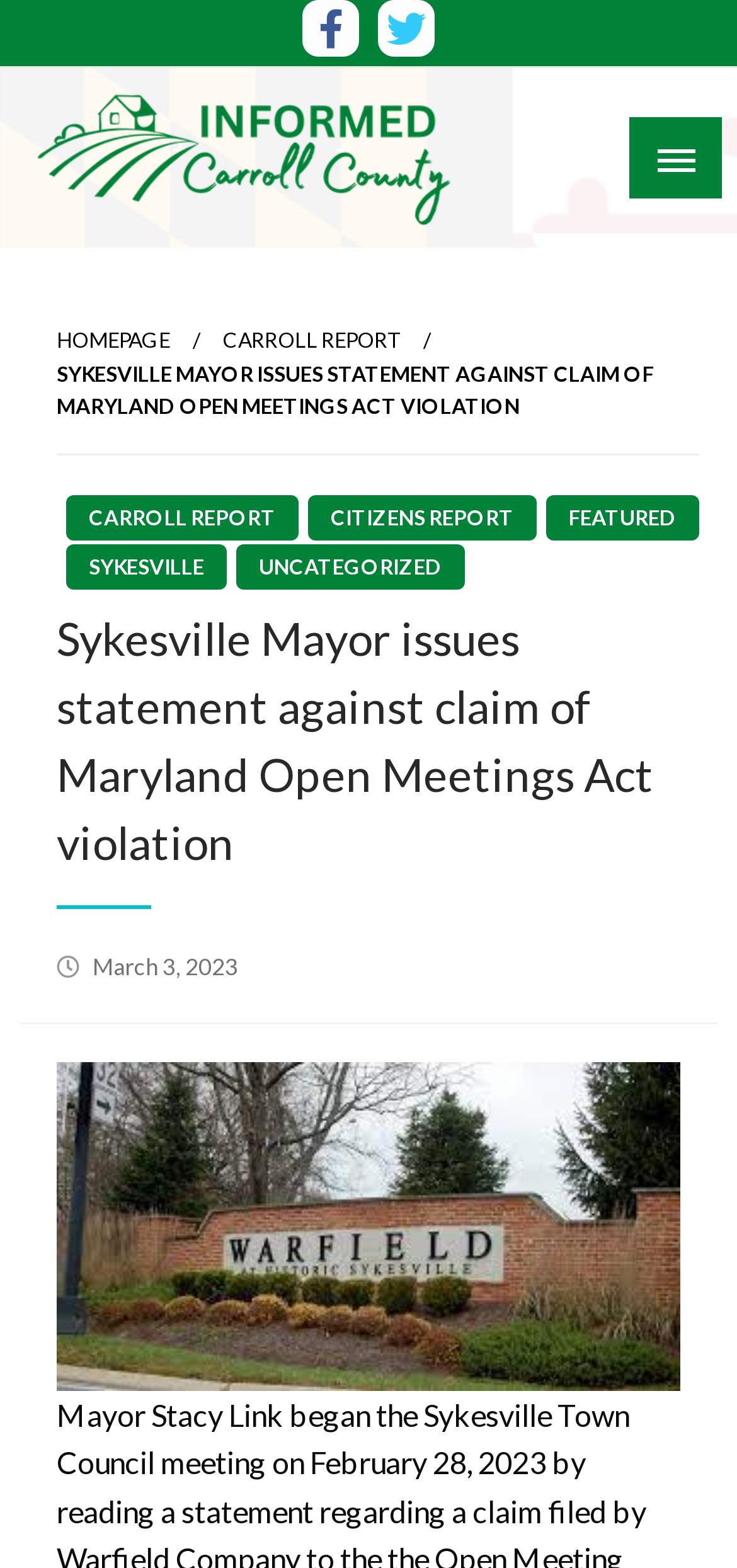Provide a one-word or one-phrase answer to the question:
What is the name of the website?

Informed Carroll County